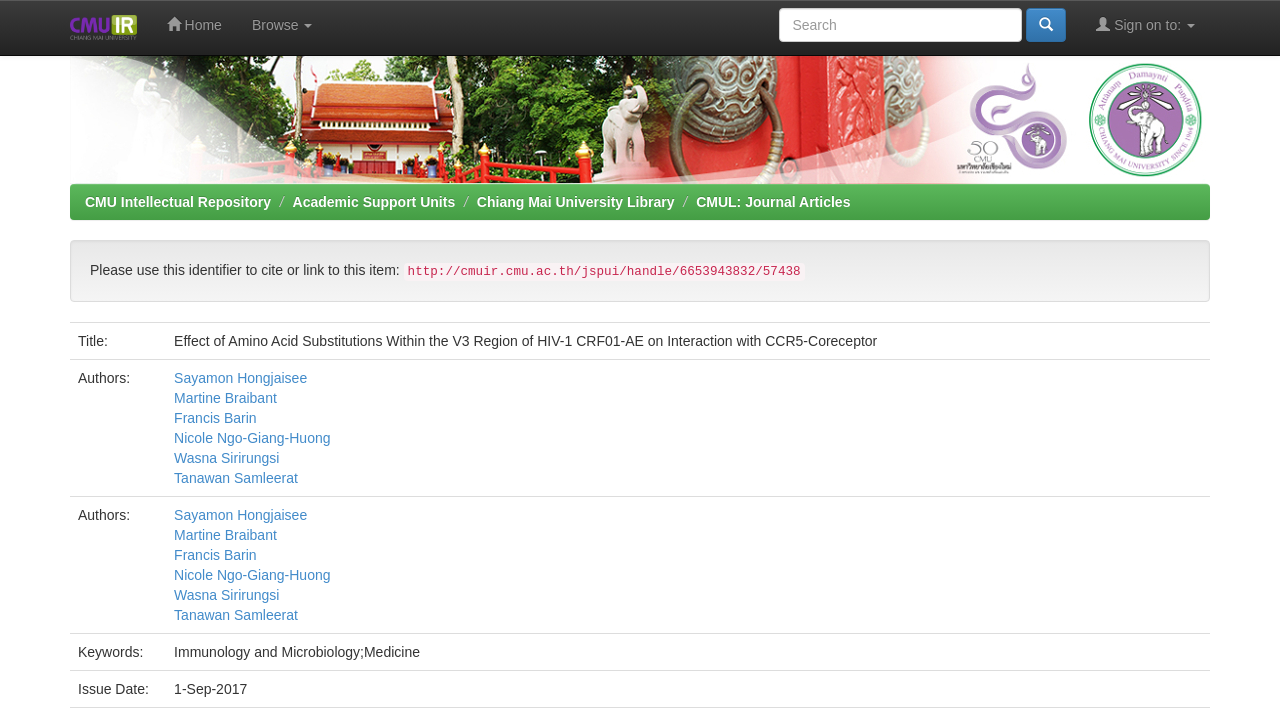Please identify the bounding box coordinates of the element's region that needs to be clicked to fulfill the following instruction: "Click the 'Home' link". The bounding box coordinates should consist of four float numbers between 0 and 1, i.e., [left, top, right, bottom].

[0.118, 0.0, 0.185, 0.07]